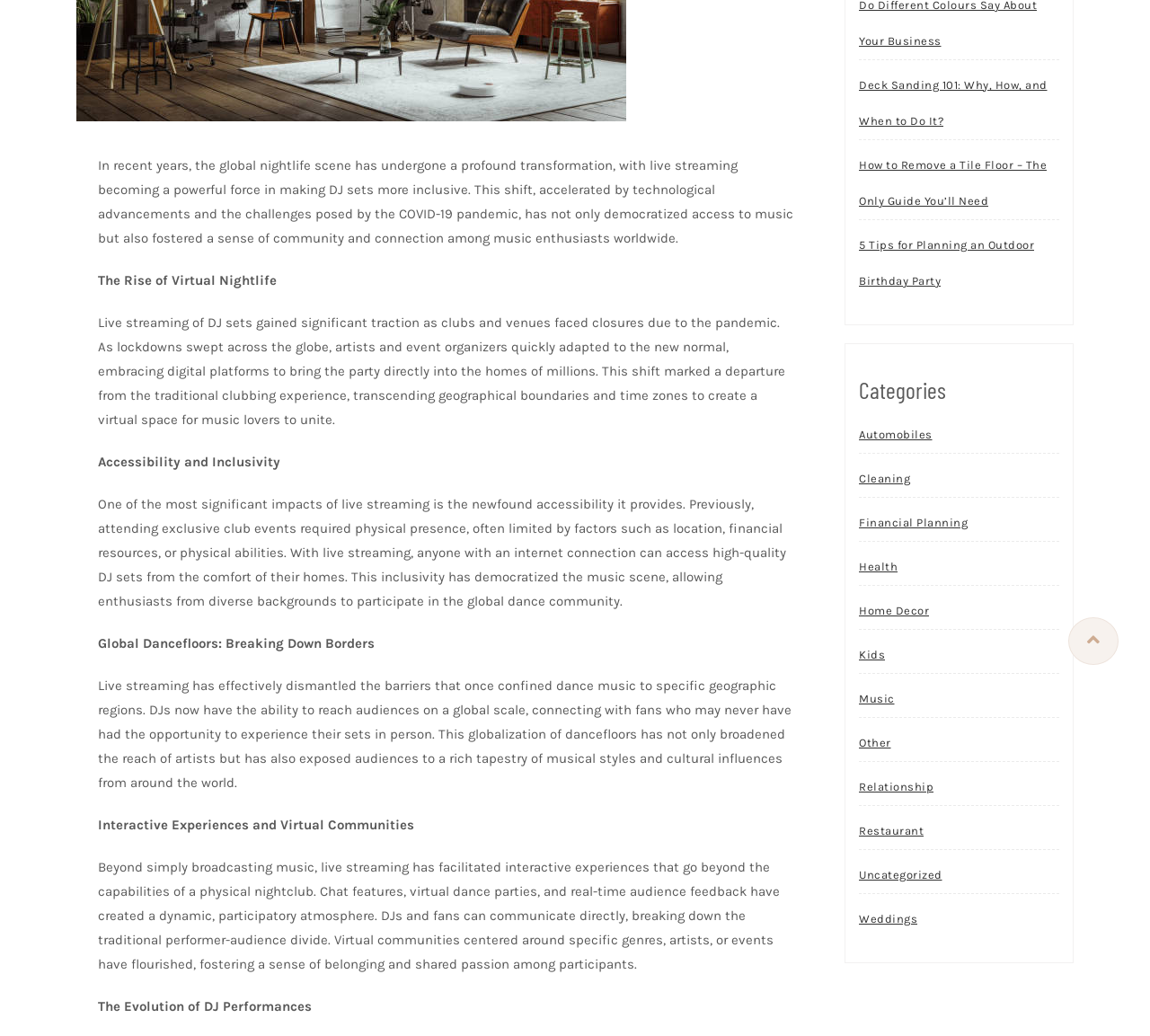Locate the bounding box of the UI element based on this description: "Automobiles". Provide four float numbers between 0 and 1 as [left, top, right, bottom].

[0.747, 0.402, 0.811, 0.437]